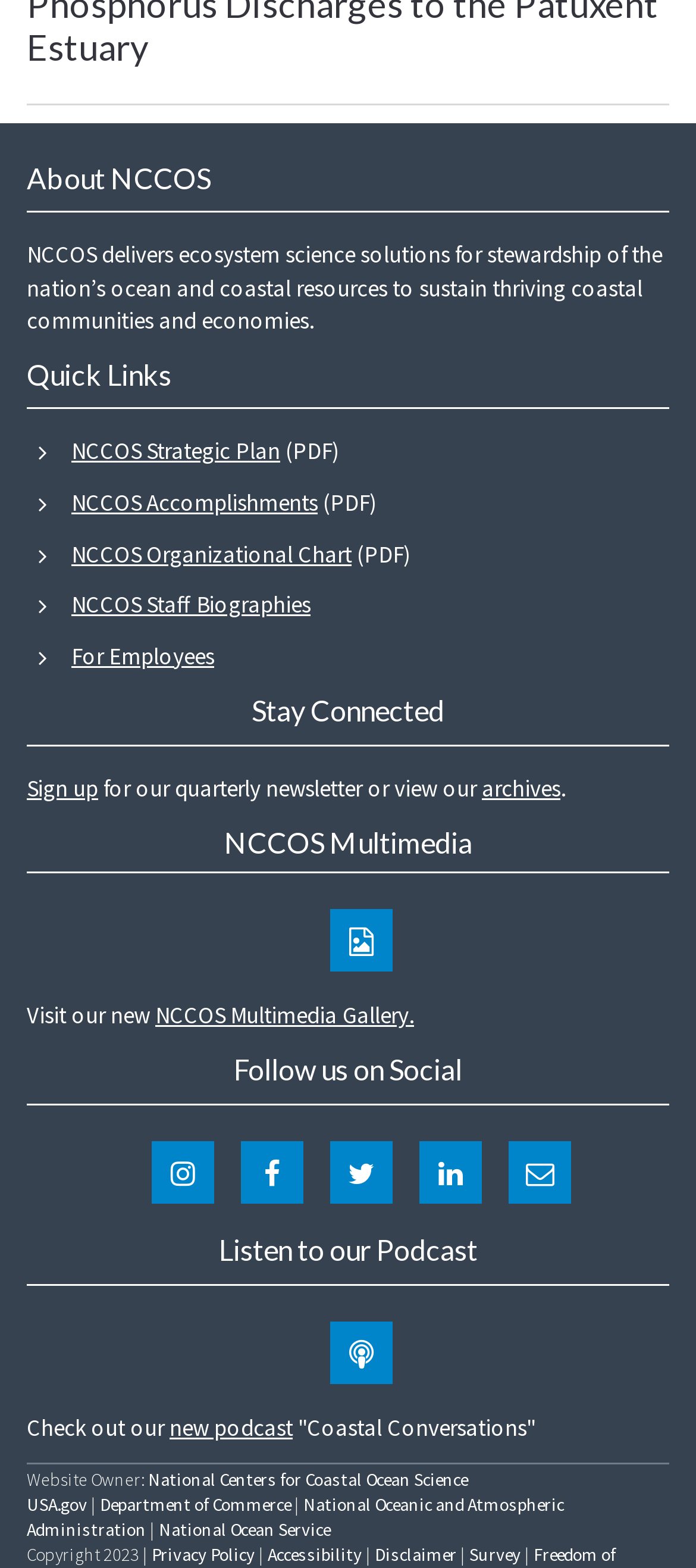Using the element description: "title="Coastal Conversations Podcast"", determine the bounding box coordinates. The coordinates should be in the format [left, top, right, bottom], with values between 0 and 1.

[0.474, 0.843, 0.564, 0.883]